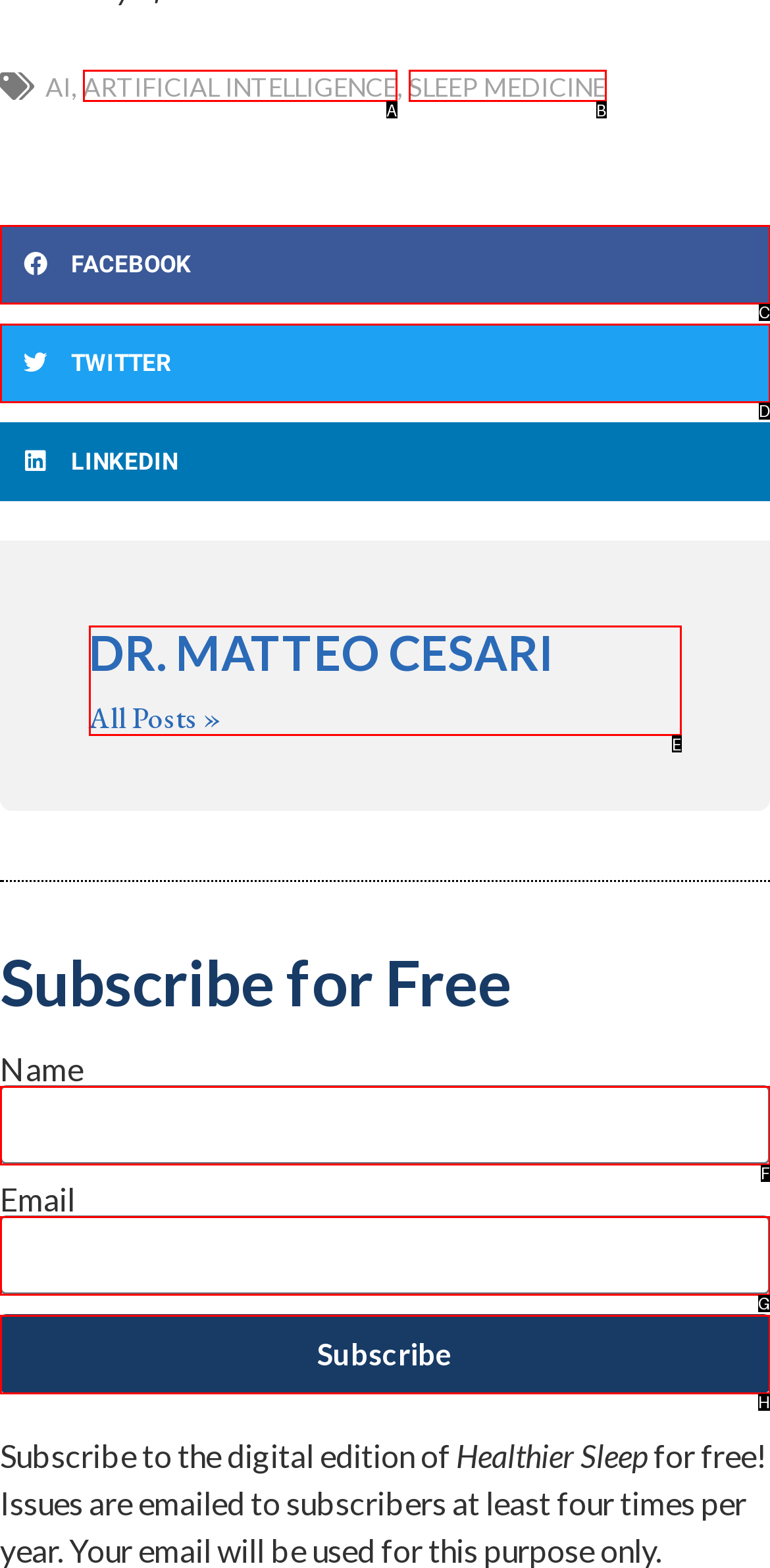Determine the UI element that matches the description: Decline All
Answer with the letter from the given choices.

None